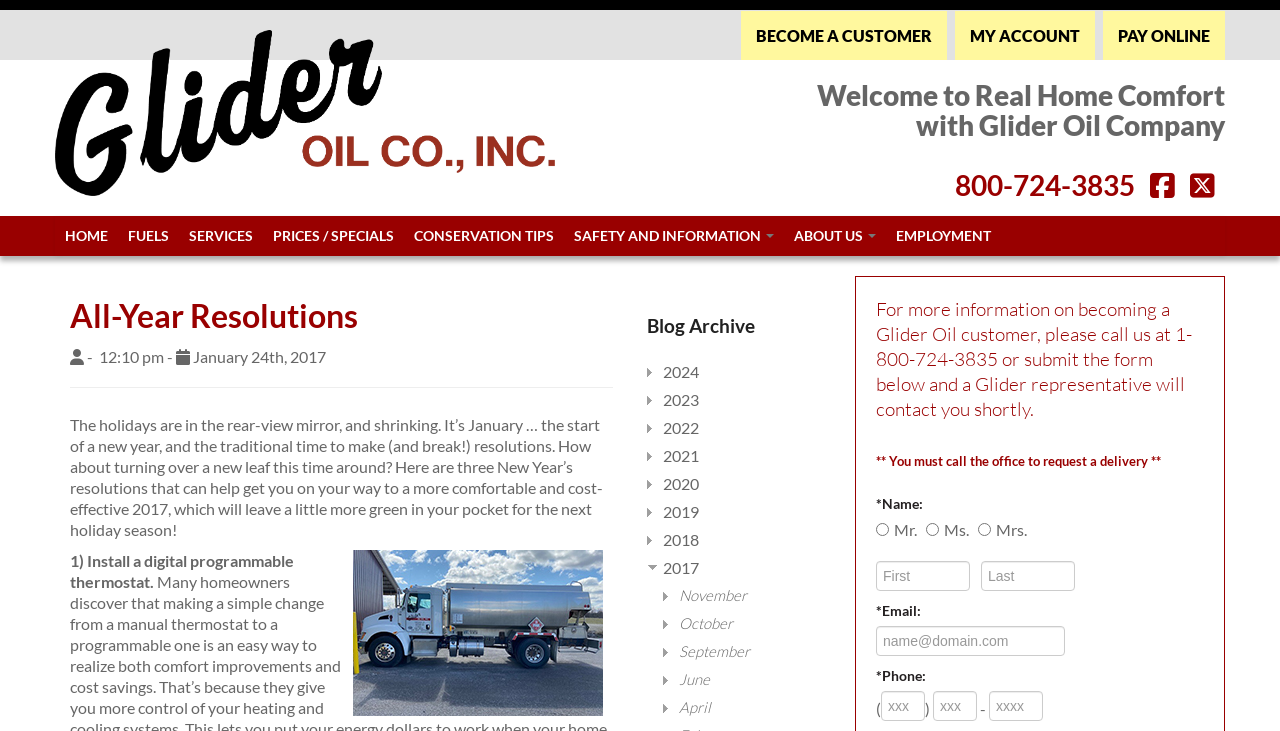Determine the bounding box coordinates for the clickable element required to fulfill the instruction: "Call the phone number". Provide the coordinates as four float numbers between 0 and 1, i.e., [left, top, right, bottom].

[0.746, 0.23, 0.887, 0.276]